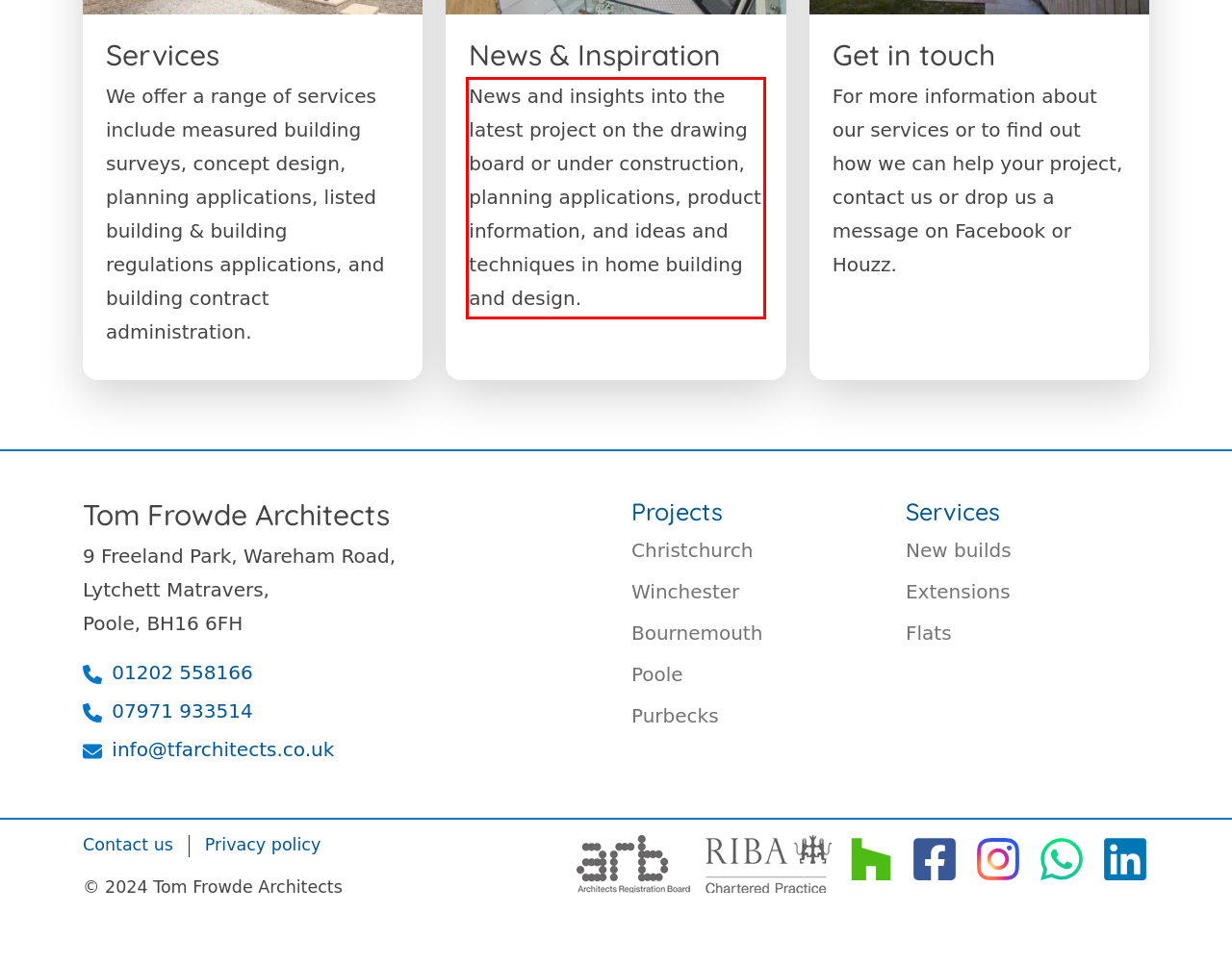You have a screenshot of a webpage where a UI element is enclosed in a red rectangle. Perform OCR to capture the text inside this red rectangle.

News and insights into the latest project on the drawing board or under construction, planning applications, product information, and ideas and techniques in home building and design.